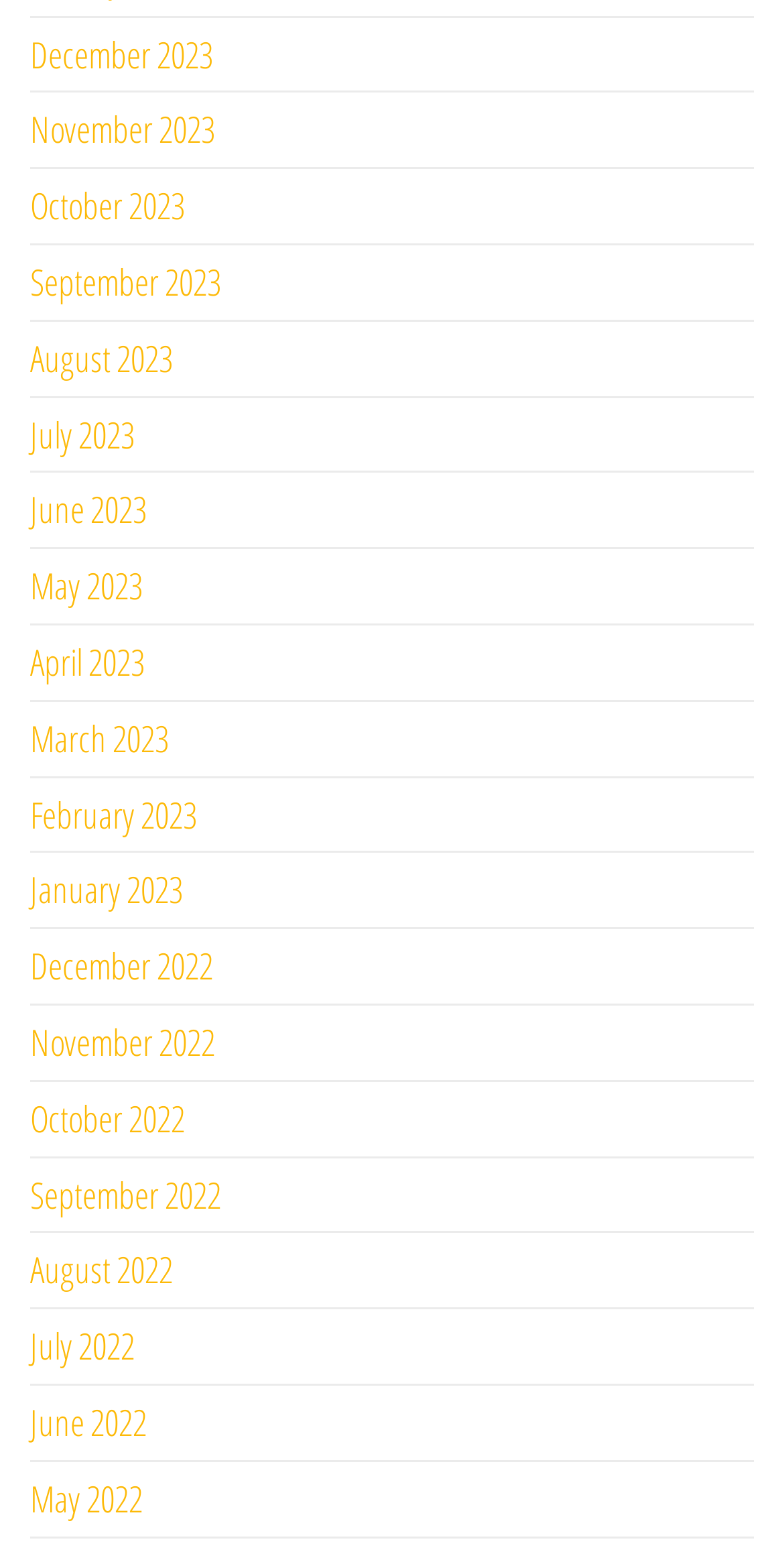How many links are there on the webpage?
Using the image, provide a detailed and thorough answer to the question.

I counted the number of links on the webpage, each representing a month, and found a total of 24 links.